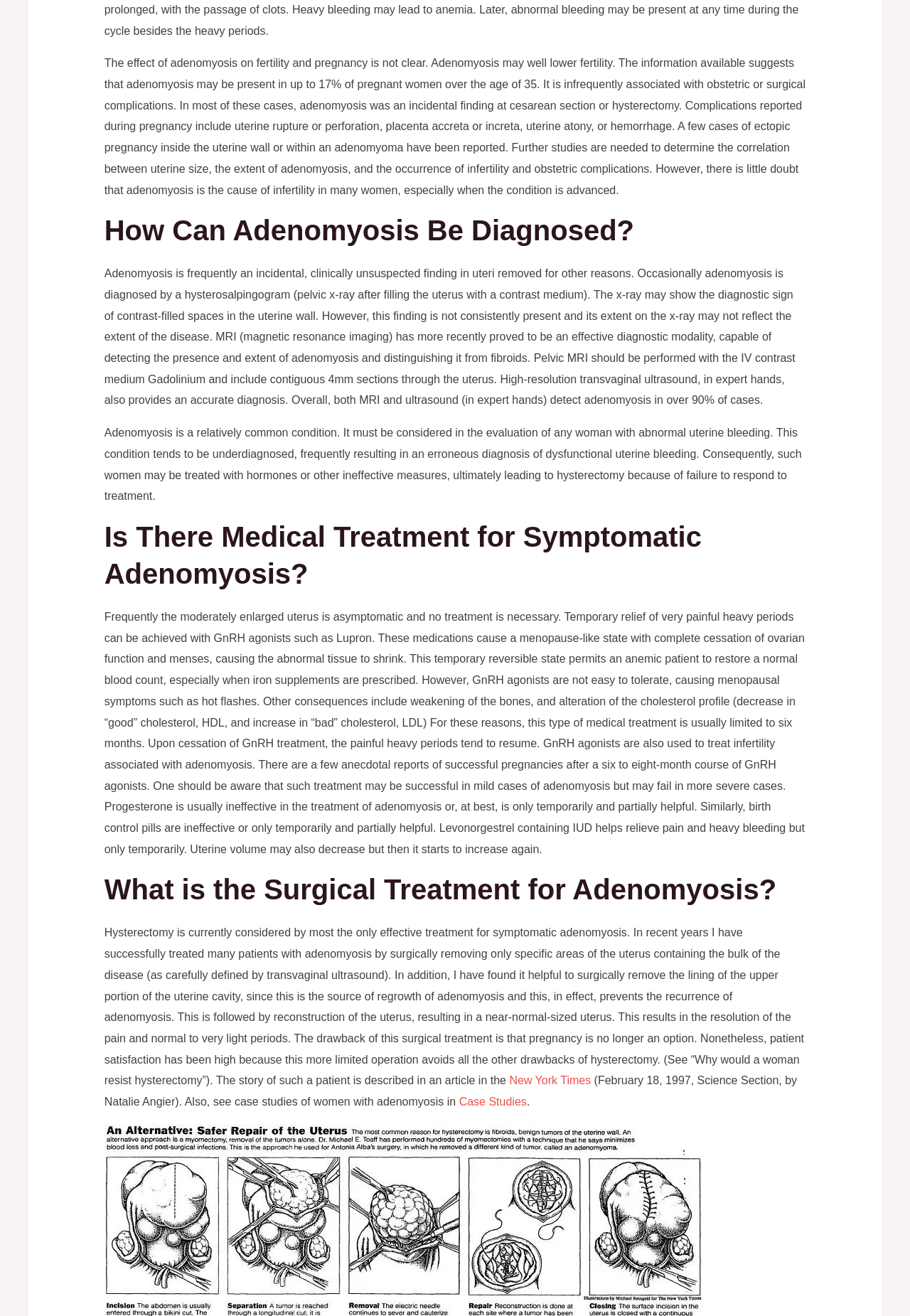What is adenomyosis?
Please provide a comprehensive answer to the question based on the webpage screenshot.

Based on the webpage content, adenomyosis is a condition that affects fertility and pregnancy, and its impact on fertility and pregnancy is not clear. It may lower fertility and is present in up to 17% of pregnant women over 35.